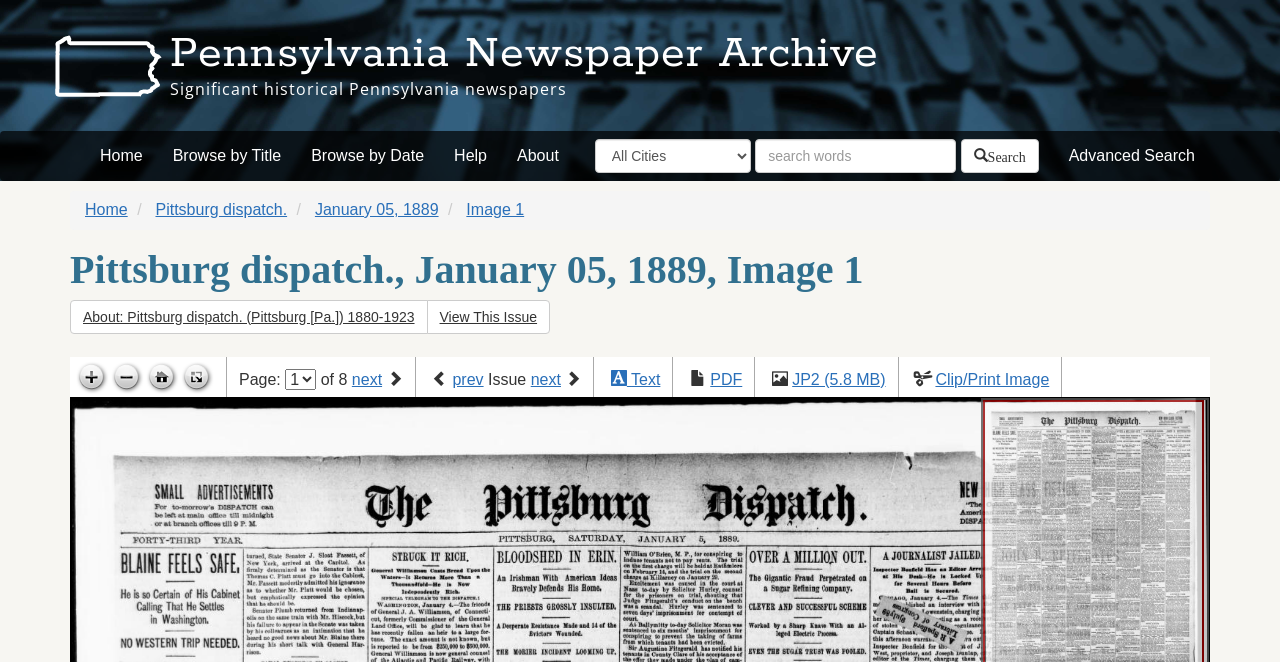Please mark the clickable region by giving the bounding box coordinates needed to complete this instruction: "Zoom in".

[0.058, 0.545, 0.085, 0.596]